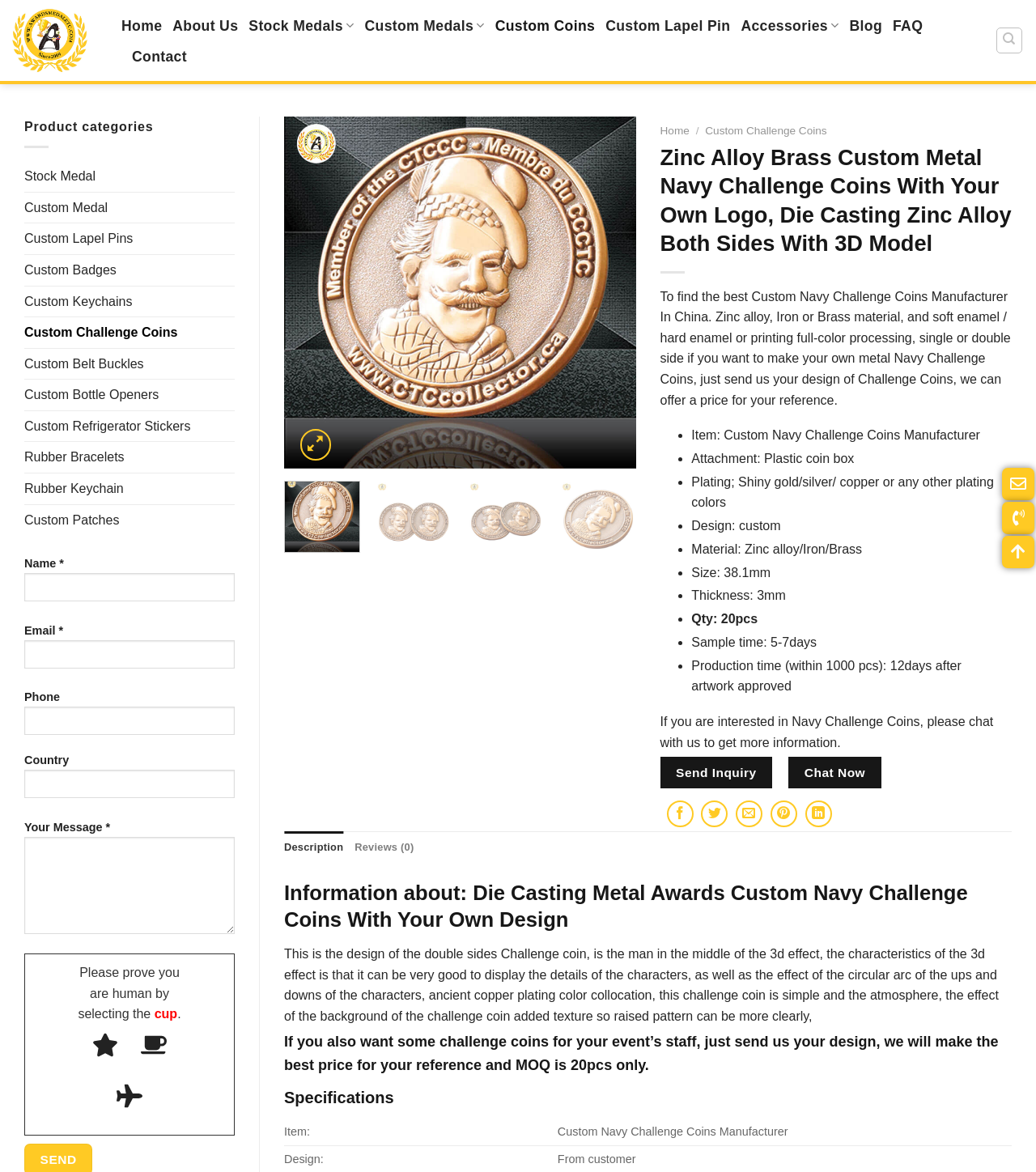Specify the bounding box coordinates of the area to click in order to follow the given instruction: "Send a message."

[0.039, 0.983, 0.074, 0.995]